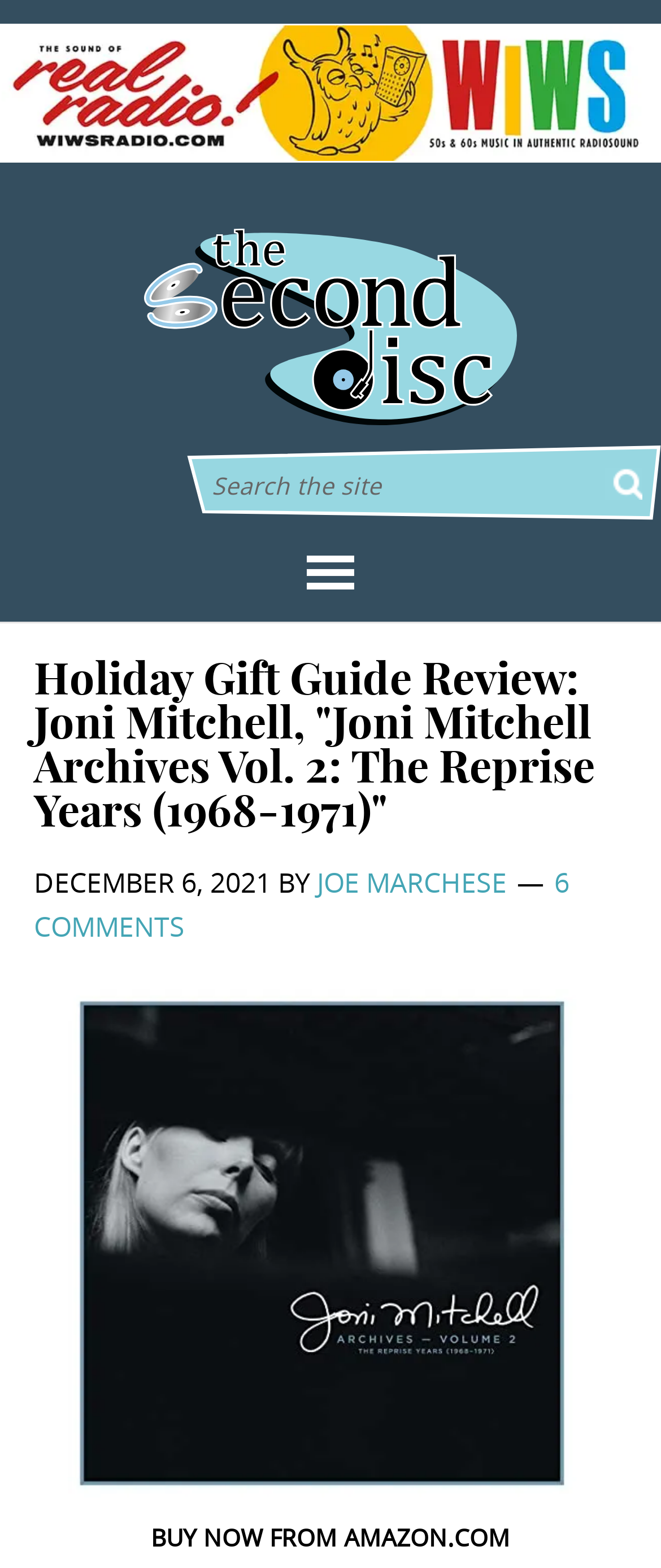Respond to the question below with a single word or phrase: Where can the album be purchased?

AMAZON.COM